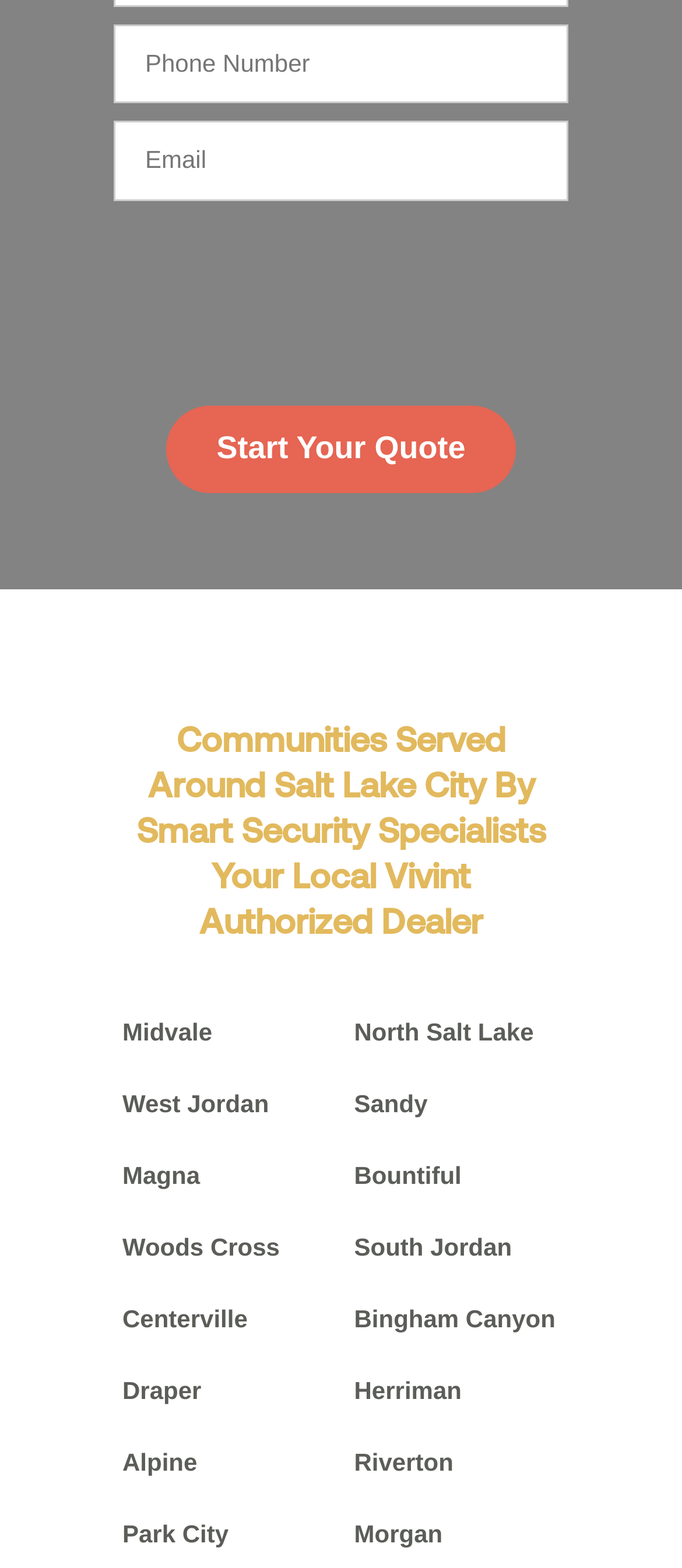Determine the bounding box coordinates of the area to click in order to meet this instruction: "Start your quote".

[0.244, 0.258, 0.756, 0.314]